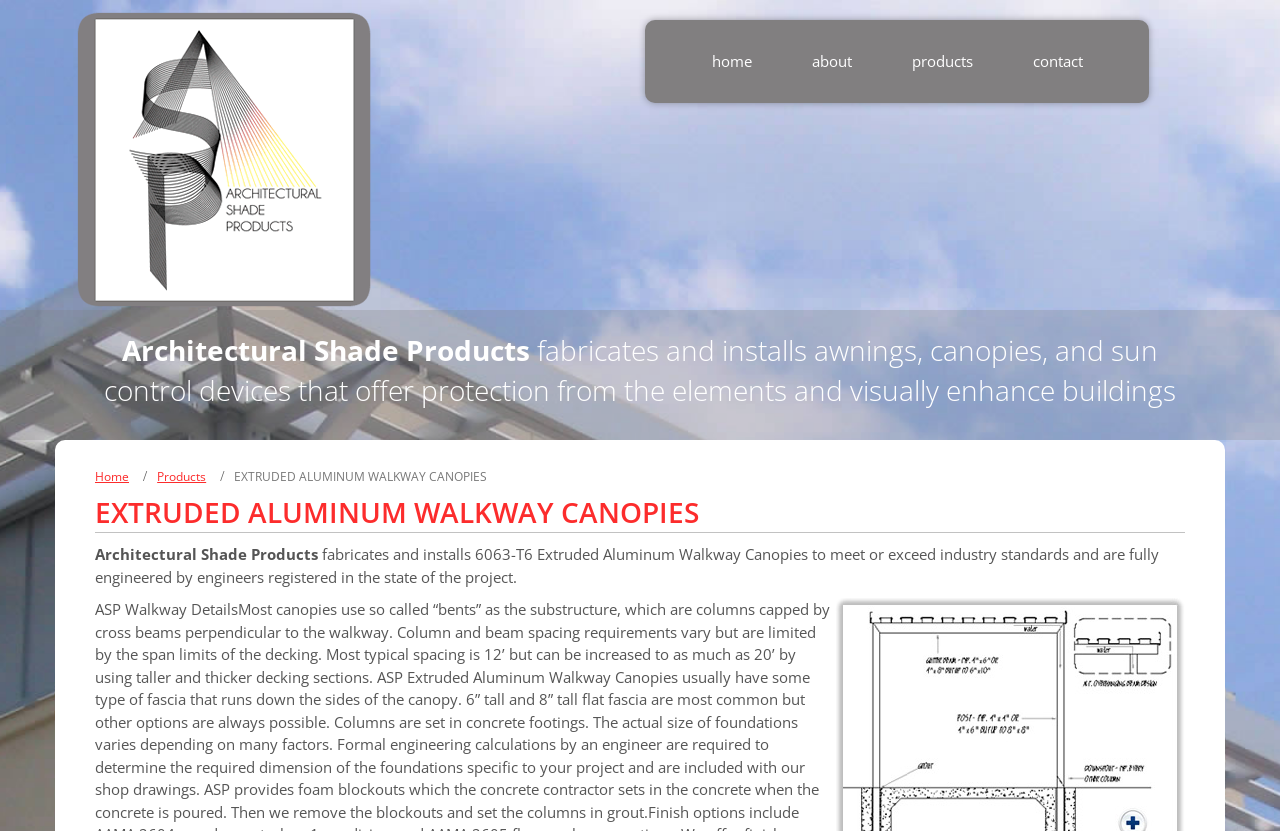What is the company name?
Look at the image and answer the question with a single word or phrase.

Architectural Shade Products